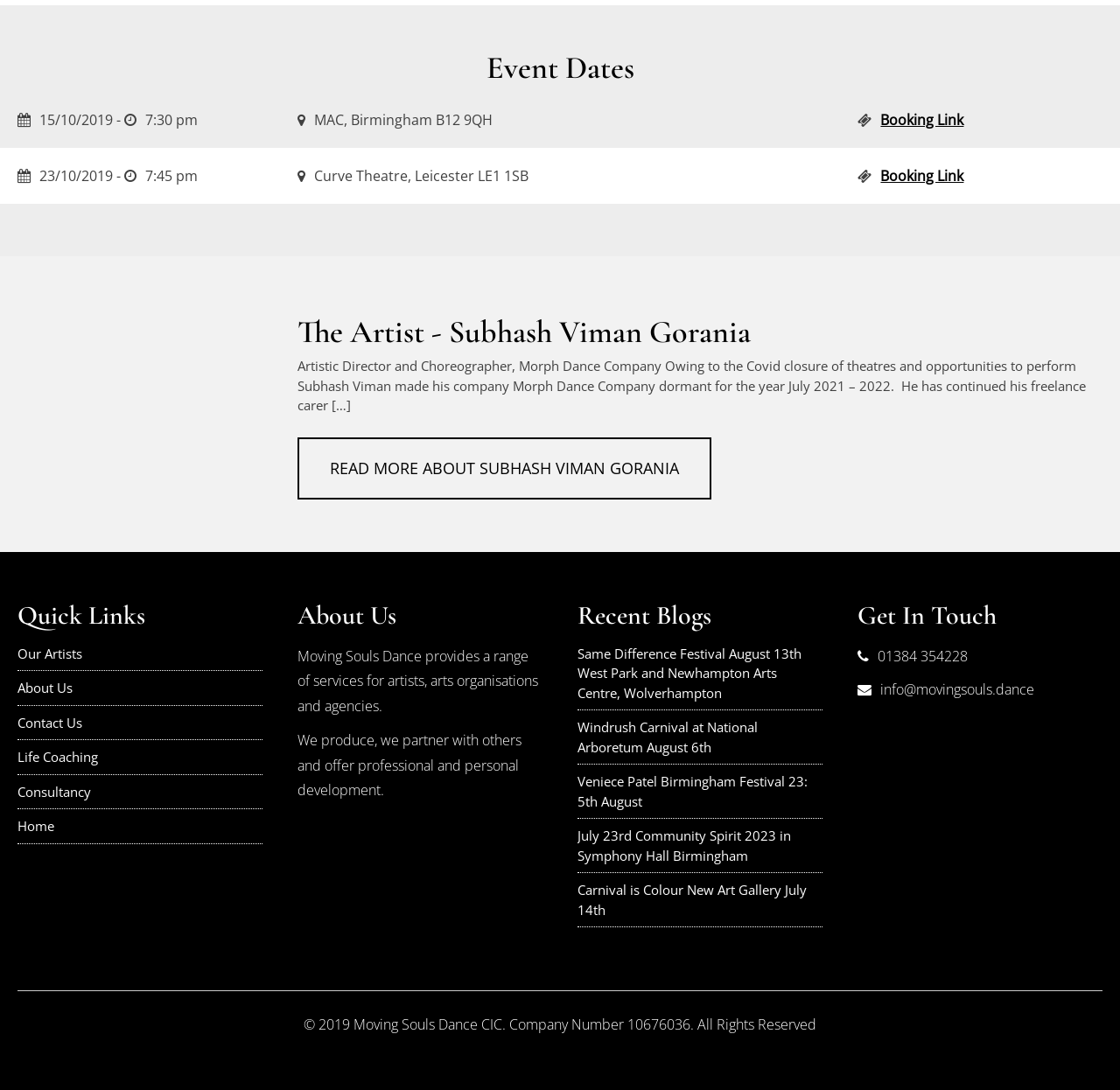Find the bounding box coordinates for the area you need to click to carry out the instruction: "Book tickets". The coordinates should be four float numbers between 0 and 1, indicated as [left, top, right, bottom].

[0.786, 0.101, 0.861, 0.119]